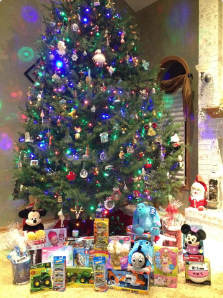Provide a comprehensive description of the image.

The image captures a festive scene featuring a beautifully decorated Christmas tree, adorned with colorful lights and a variety of ornaments. In front of the tree, an array of toys and gifts is thoughtfully arranged, creating a cheerful and inviting atmosphere. Notable items include plush characters, toys in bright packaging, and delightful surprises that evoke the spirit of giving. This display is emblematic of the holiday season and reflects community efforts like the "Toys for Tots" campaign, which aims to spread joy to children in need. The overall ambiance suggests warmth, community, and the joyful anticipation of the holidays.